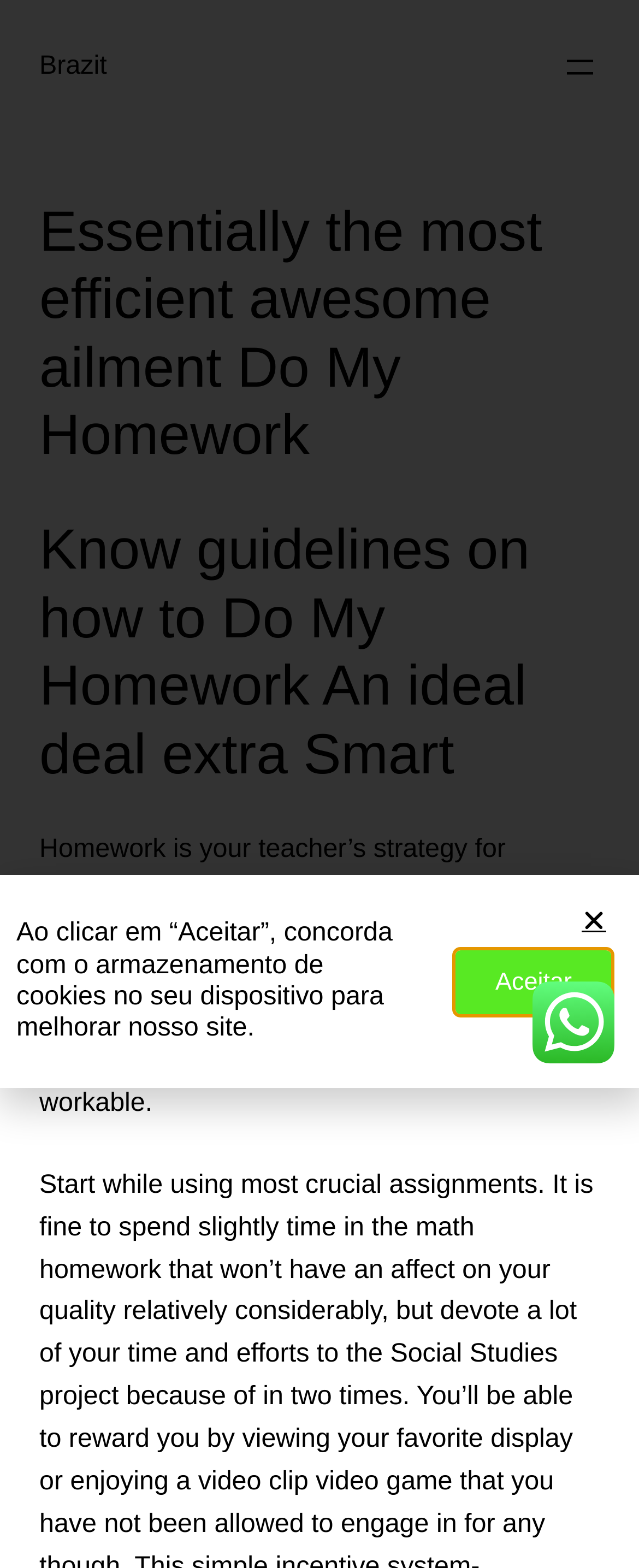How can homework be made more manageable?
Refer to the image and offer an in-depth and detailed answer to the question.

The webpage suggests that learning to plan out an effective program for working on homework can make it more manageable, as stated in the StaticText element with the text 'Learn to plan out an effective program for working on it and see tips on how to make researching way more workable'.